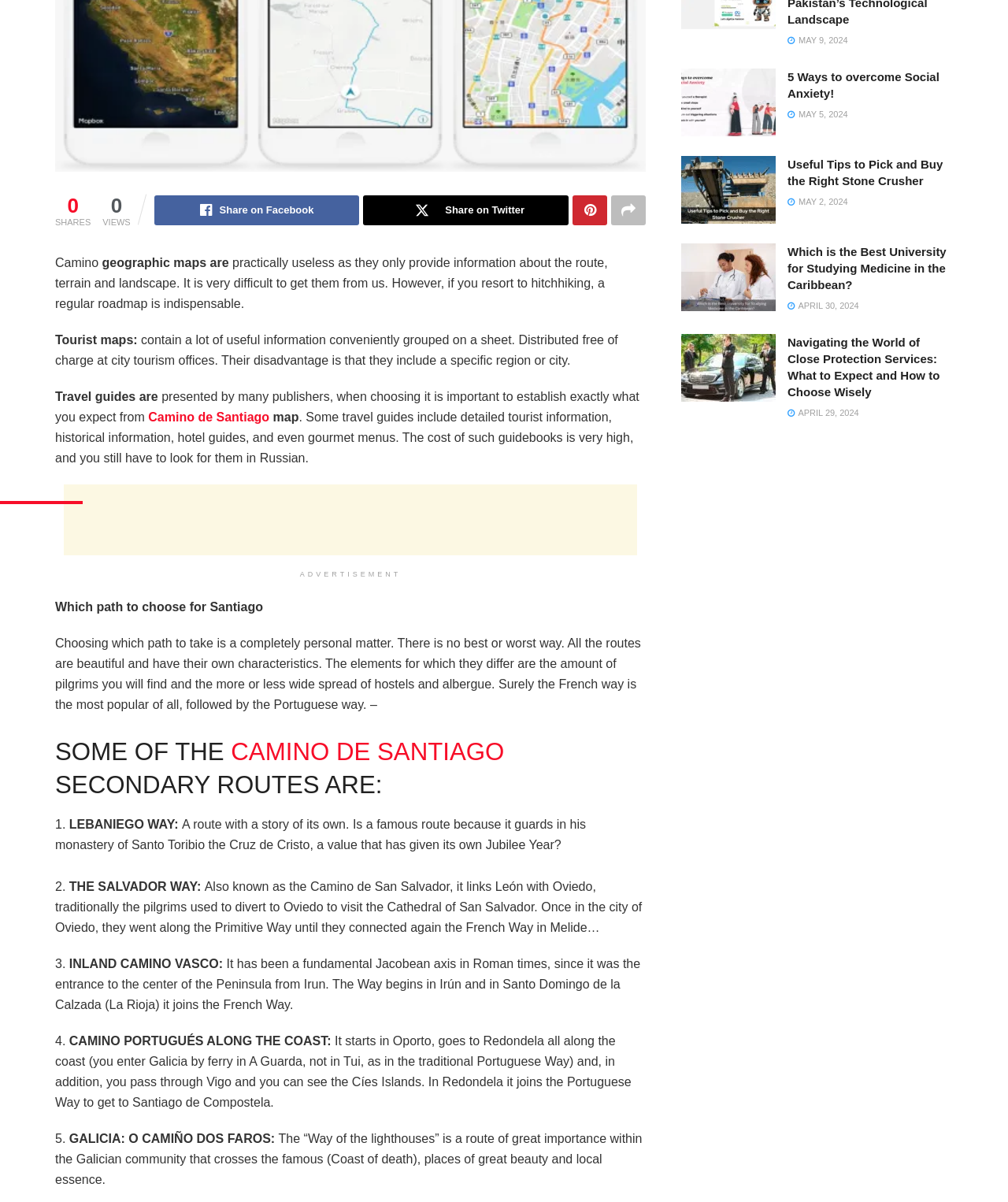Find the bounding box coordinates of the UI element according to this description: "parent_node: Share on Facebook".

[0.568, 0.163, 0.602, 0.188]